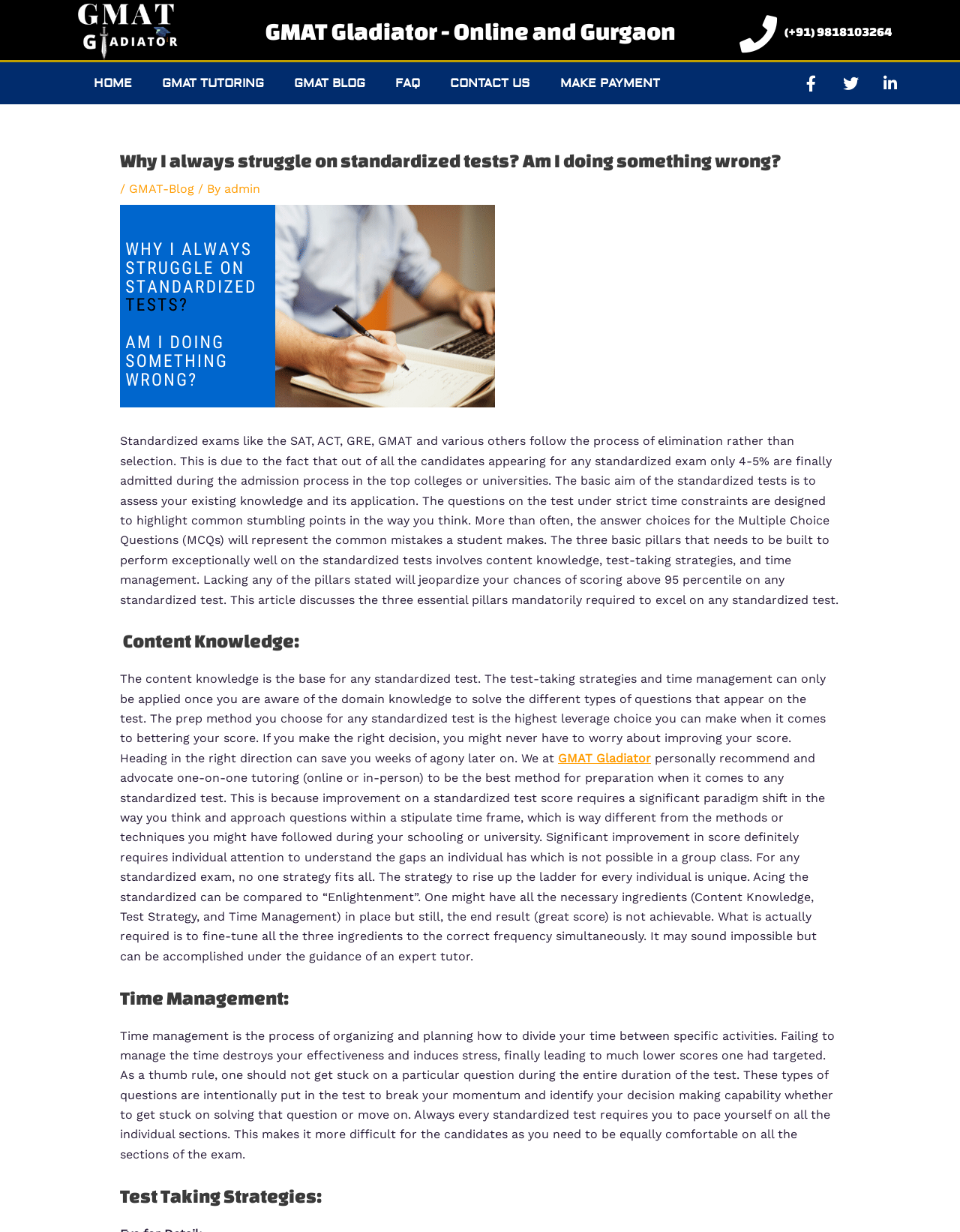What happens when you fail to manage time during a standardized test?
Please provide a single word or phrase answer based on the image.

Induces stress and lower scores